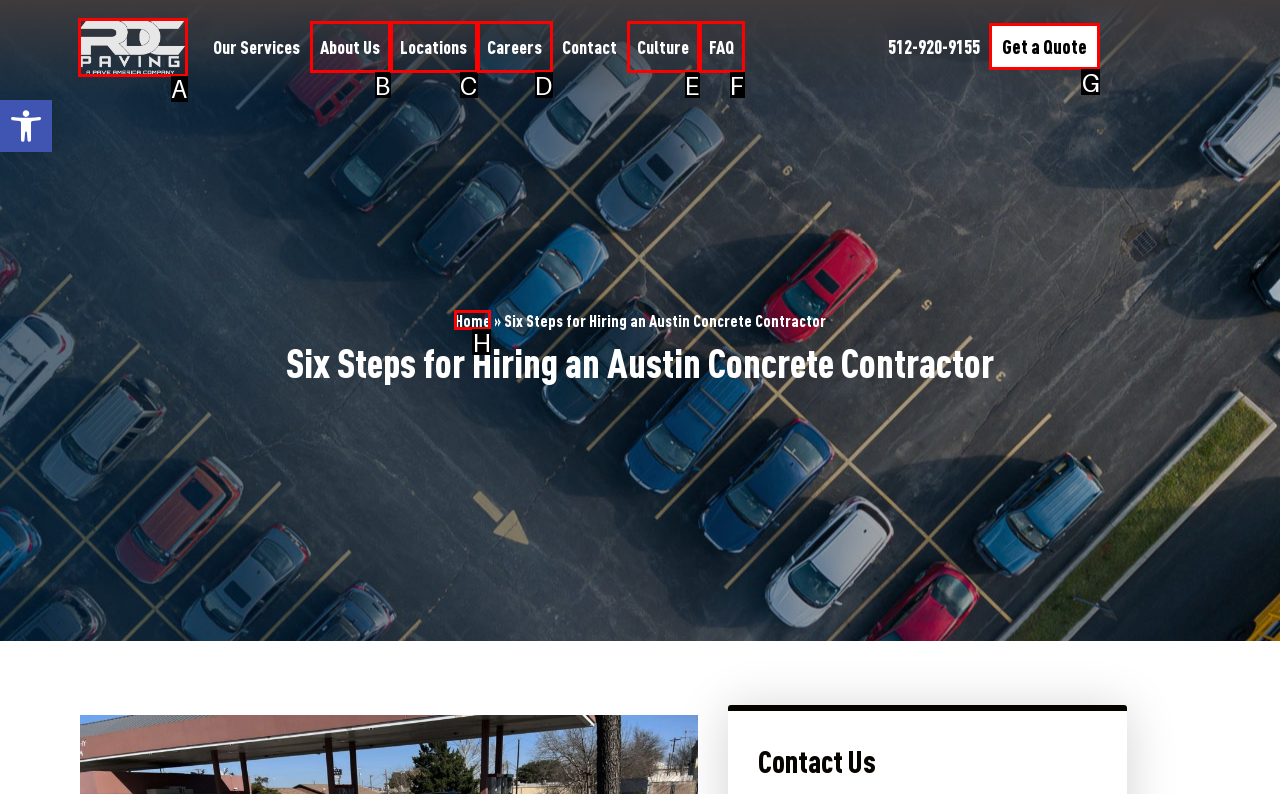Determine which UI element you should click to perform the task: Get a quote
Provide the letter of the correct option from the given choices directly.

G